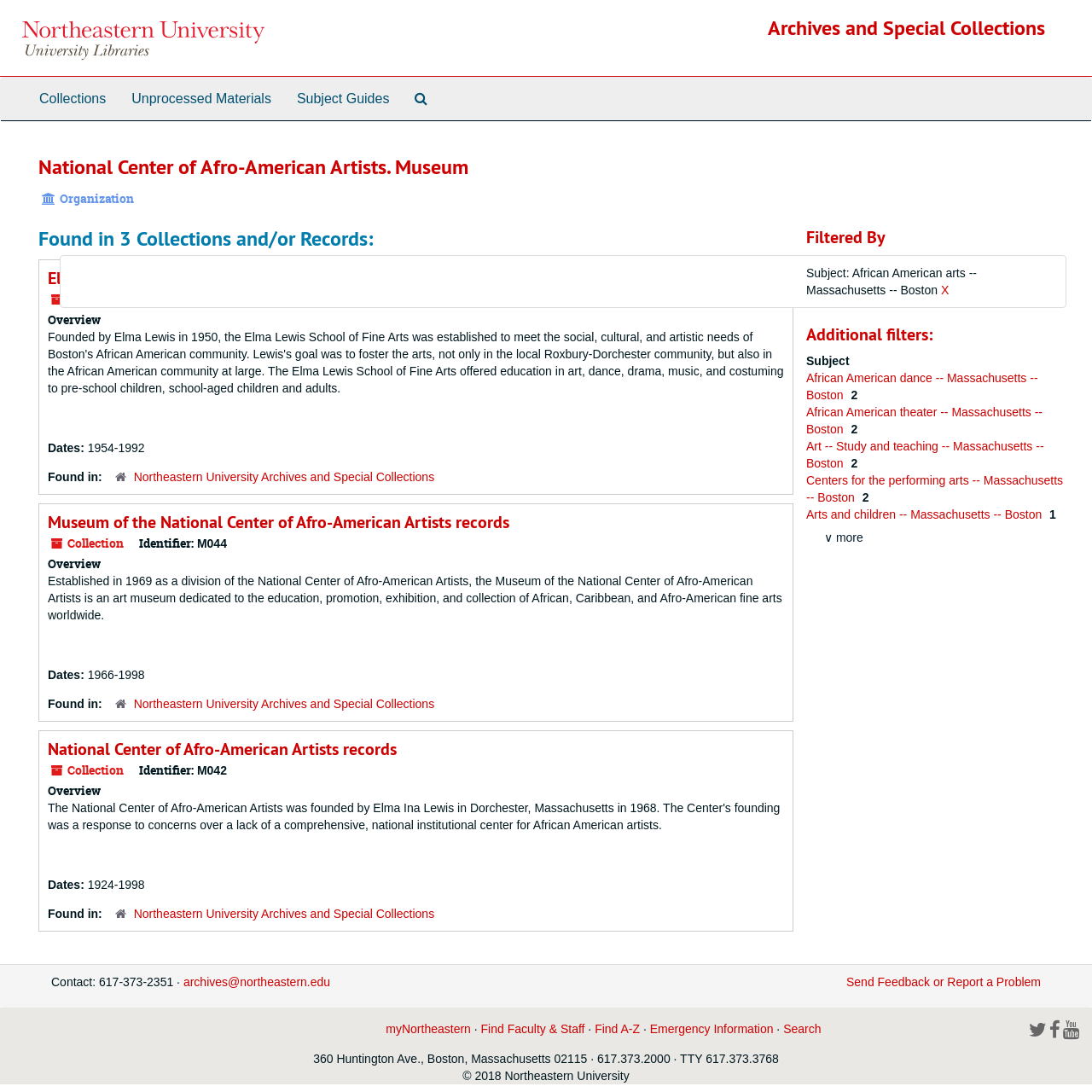Using the element description: "Emergency Information", determine the bounding box coordinates. The coordinates should be in the format [left, top, right, bottom], with values between 0 and 1.

[0.595, 0.936, 0.708, 0.948]